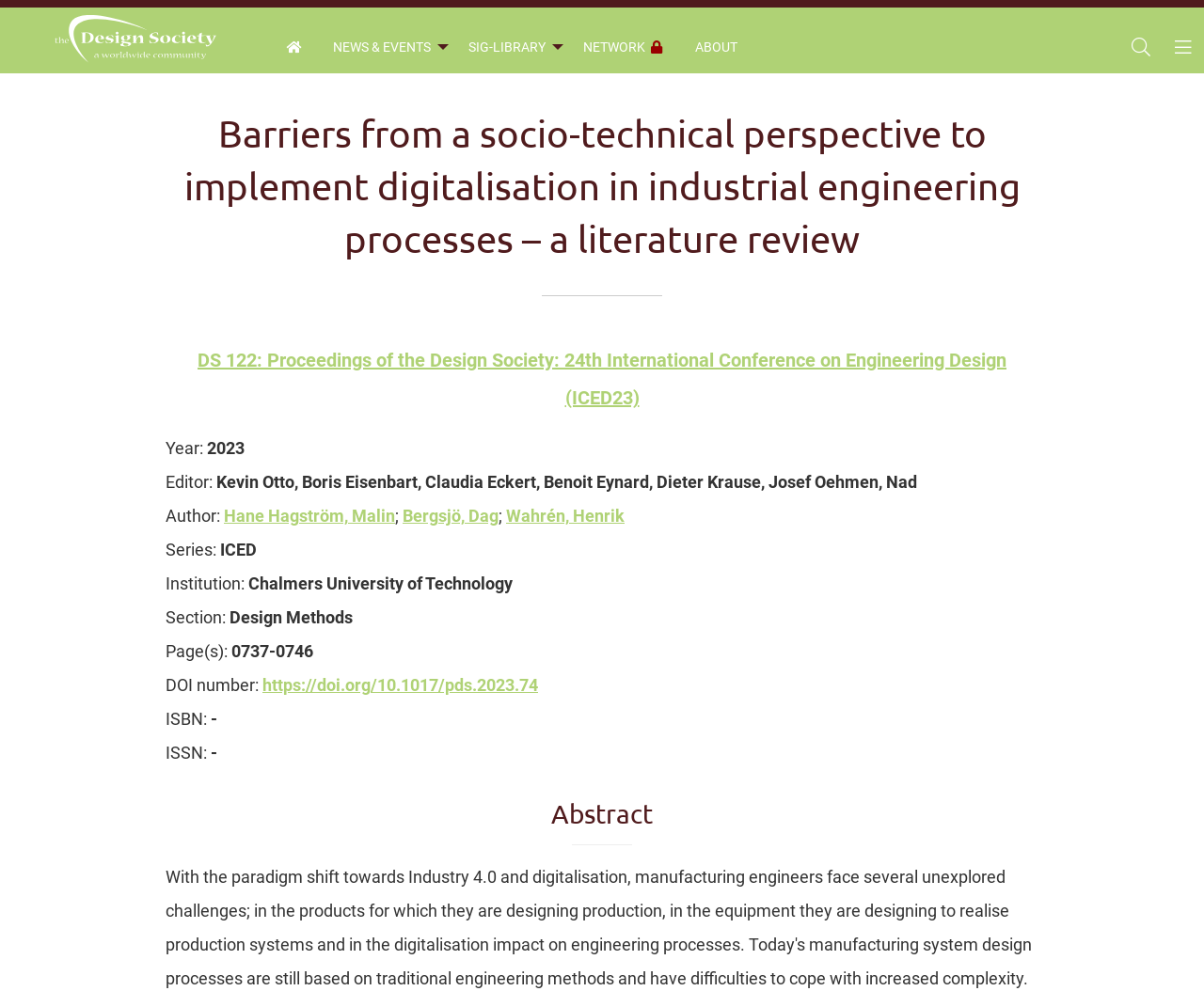What is the section of the article?
Look at the screenshot and give a one-word or phrase answer.

Design Methods